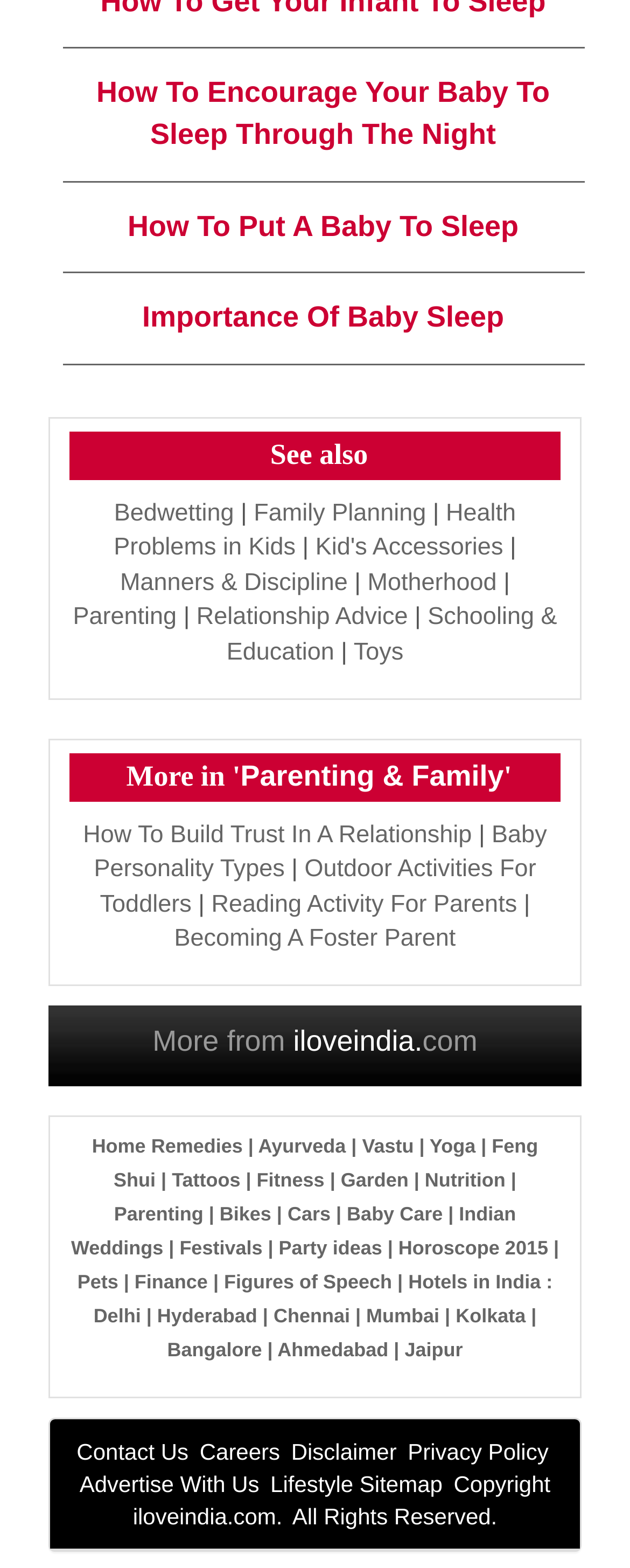Specify the bounding box coordinates for the region that must be clicked to perform the given instruction: "Visit Astra WordPress Theme".

None